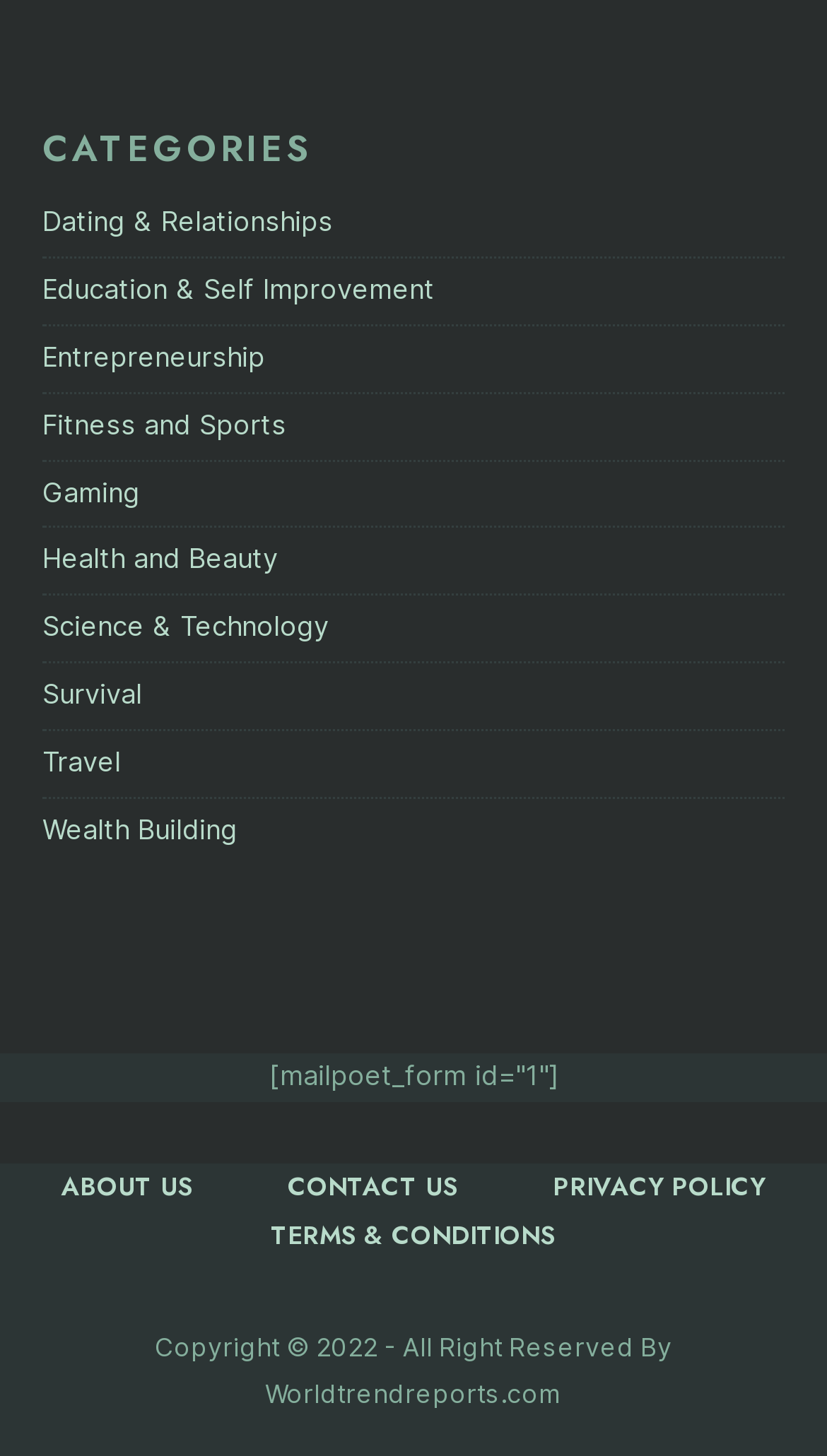Please study the image and answer the question comprehensively:
What is the first category listed?

I looked at the links under the 'CATEGORIES' heading and found that the first link is 'Dating & Relationships'.